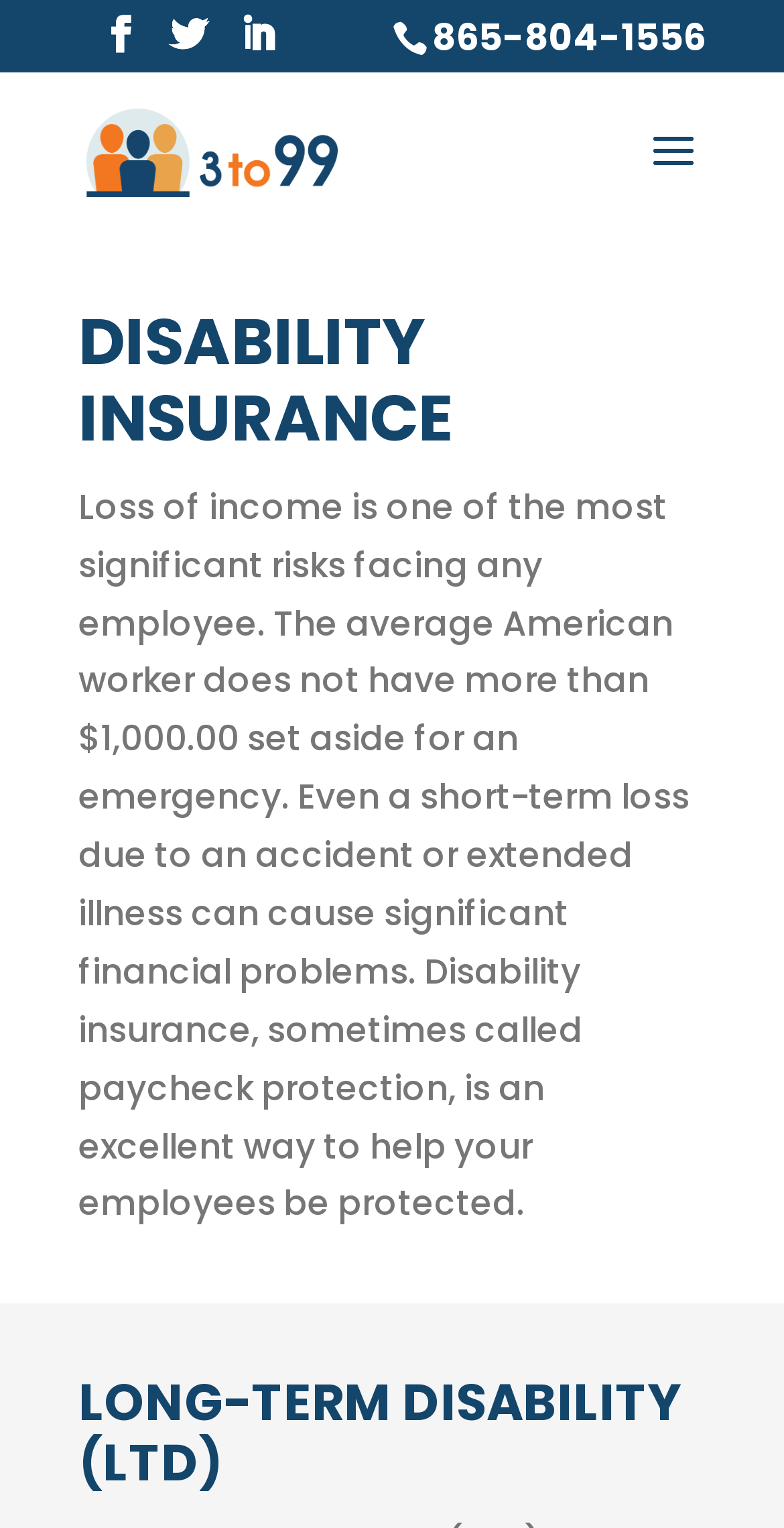Bounding box coordinates are specified in the format (top-left x, top-left y, bottom-right x, bottom-right y). All values are floating point numbers bounded between 0 and 1. Please provide the bounding box coordinate of the region this sentence describes: Twitter

[0.218, 0.011, 0.264, 0.036]